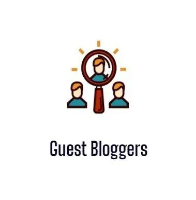What is the font style of the text 'Guest Bloggers'?
Using the image, respond with a single word or phrase.

Clean, modern